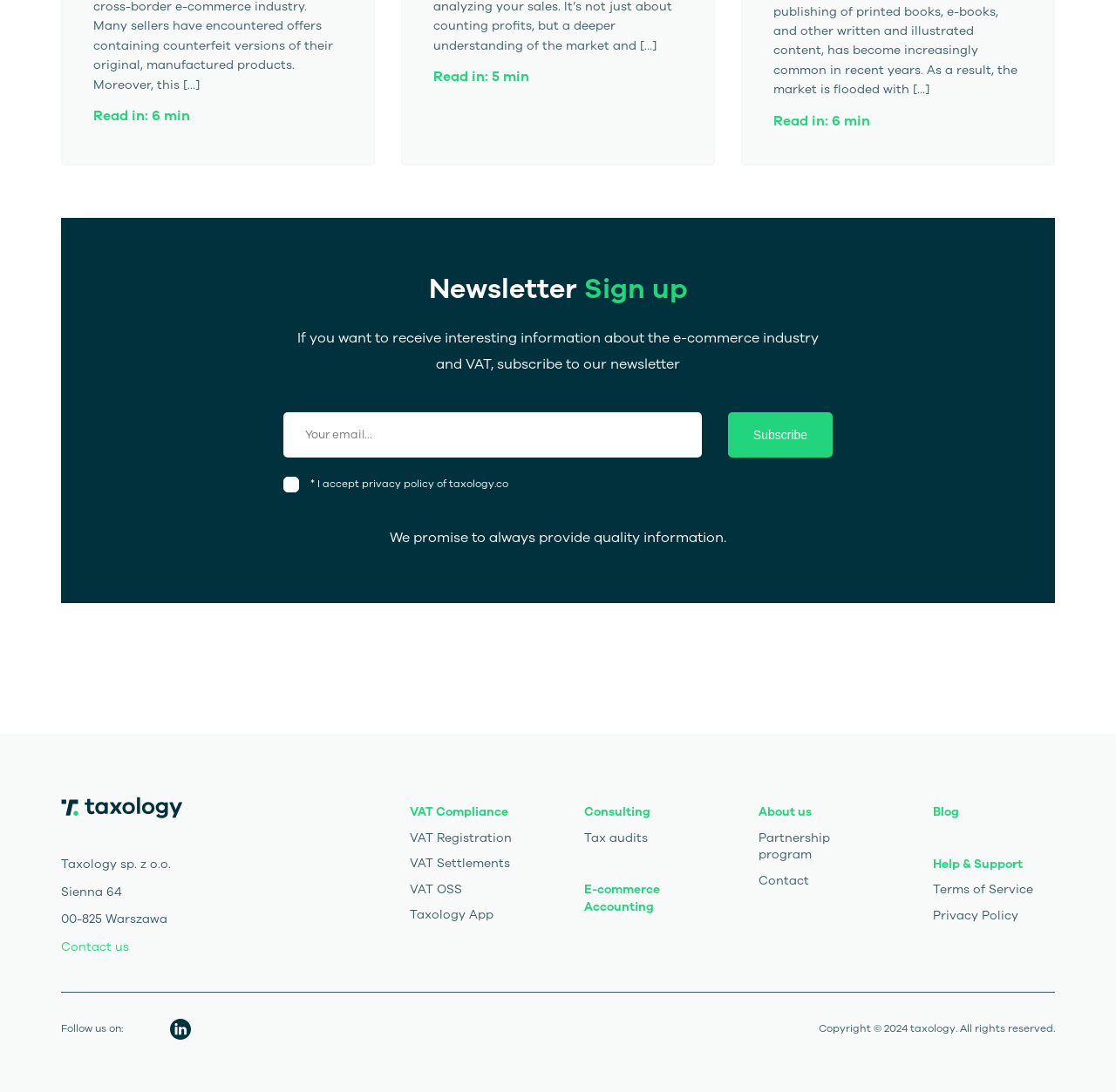Please identify the bounding box coordinates of the region to click in order to complete the given instruction: "Click on Taxology logo". The coordinates should be four float numbers between 0 and 1, i.e., [left, top, right, bottom].

[0.055, 0.72, 0.163, 0.76]